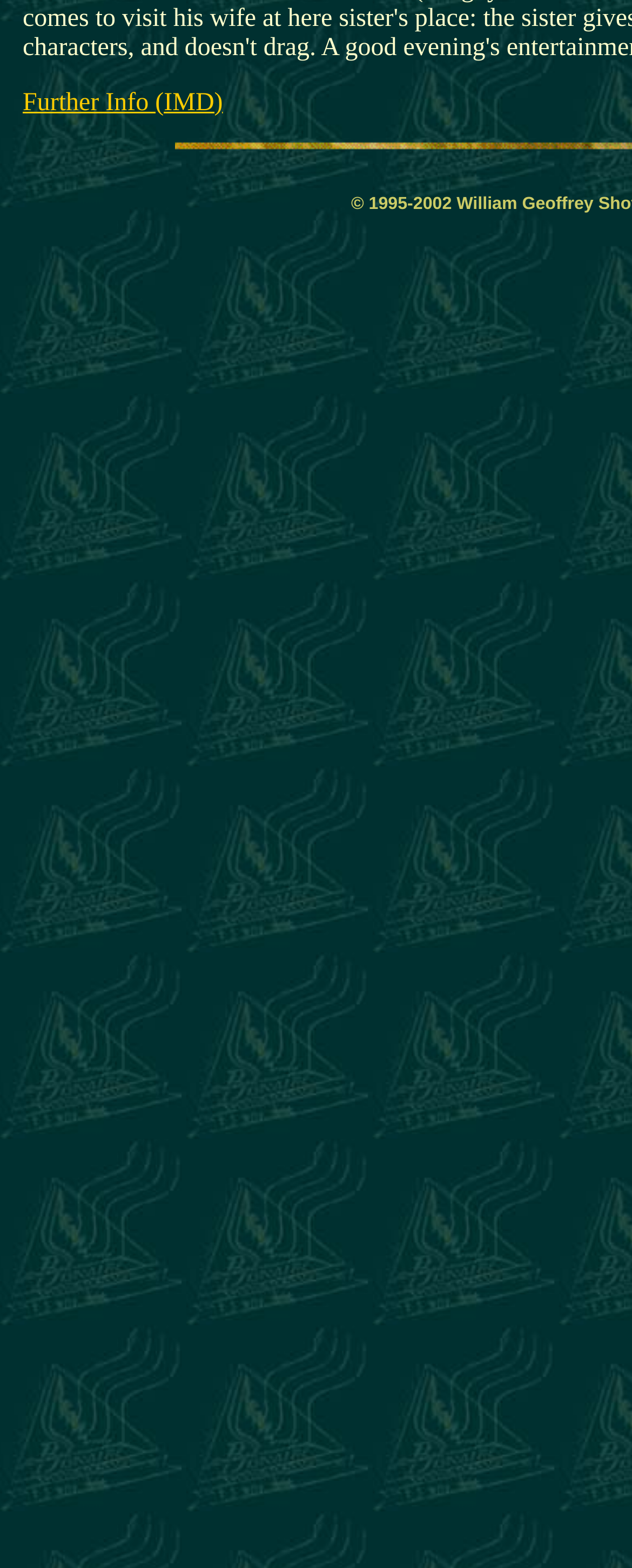Provide the bounding box coordinates for the specified HTML element described in this description: "Further Info (IMD)". The coordinates should be four float numbers ranging from 0 to 1, in the format [left, top, right, bottom].

[0.036, 0.721, 0.736, 0.762]